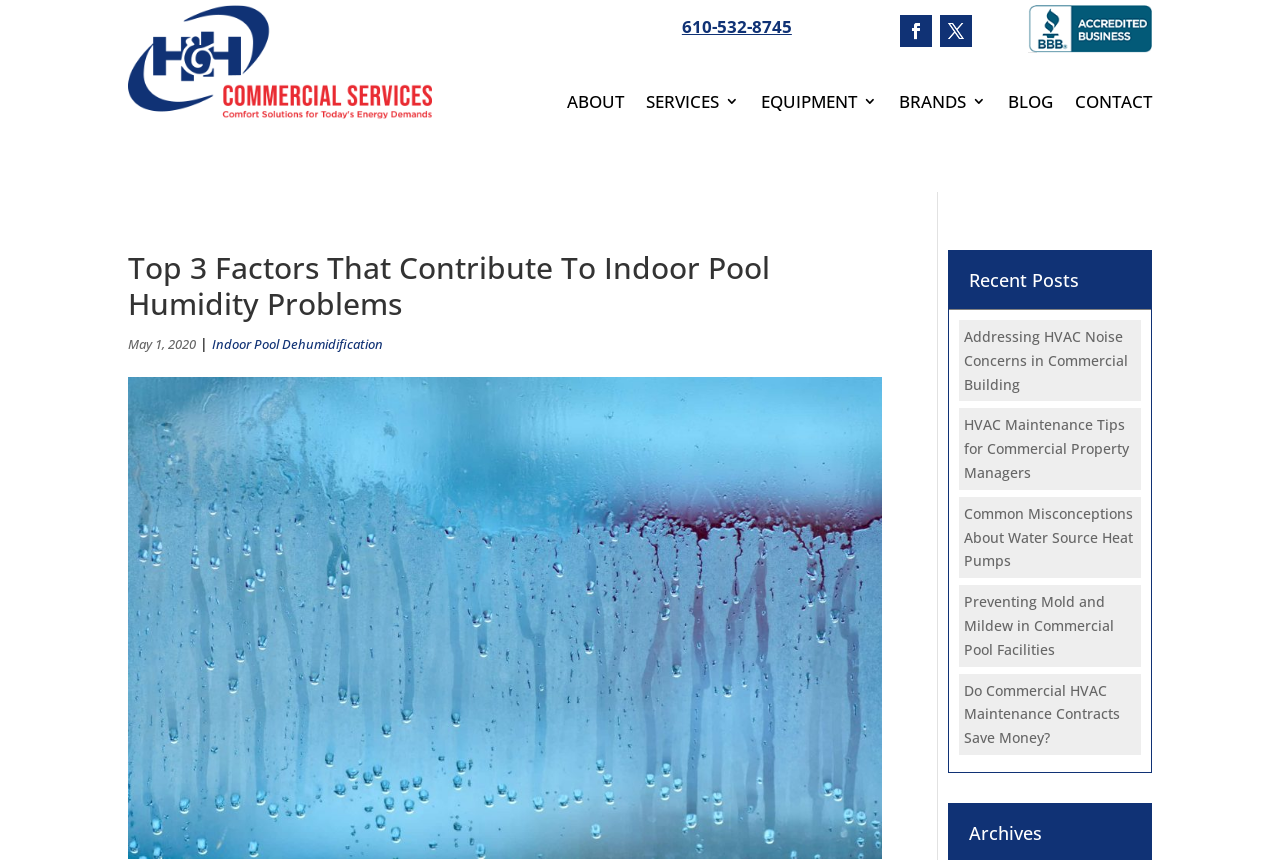Locate the bounding box coordinates for the element described below: "Indoor Pool Dehumidification". The coordinates must be four float values between 0 and 1, formatted as [left, top, right, bottom].

[0.166, 0.389, 0.299, 0.41]